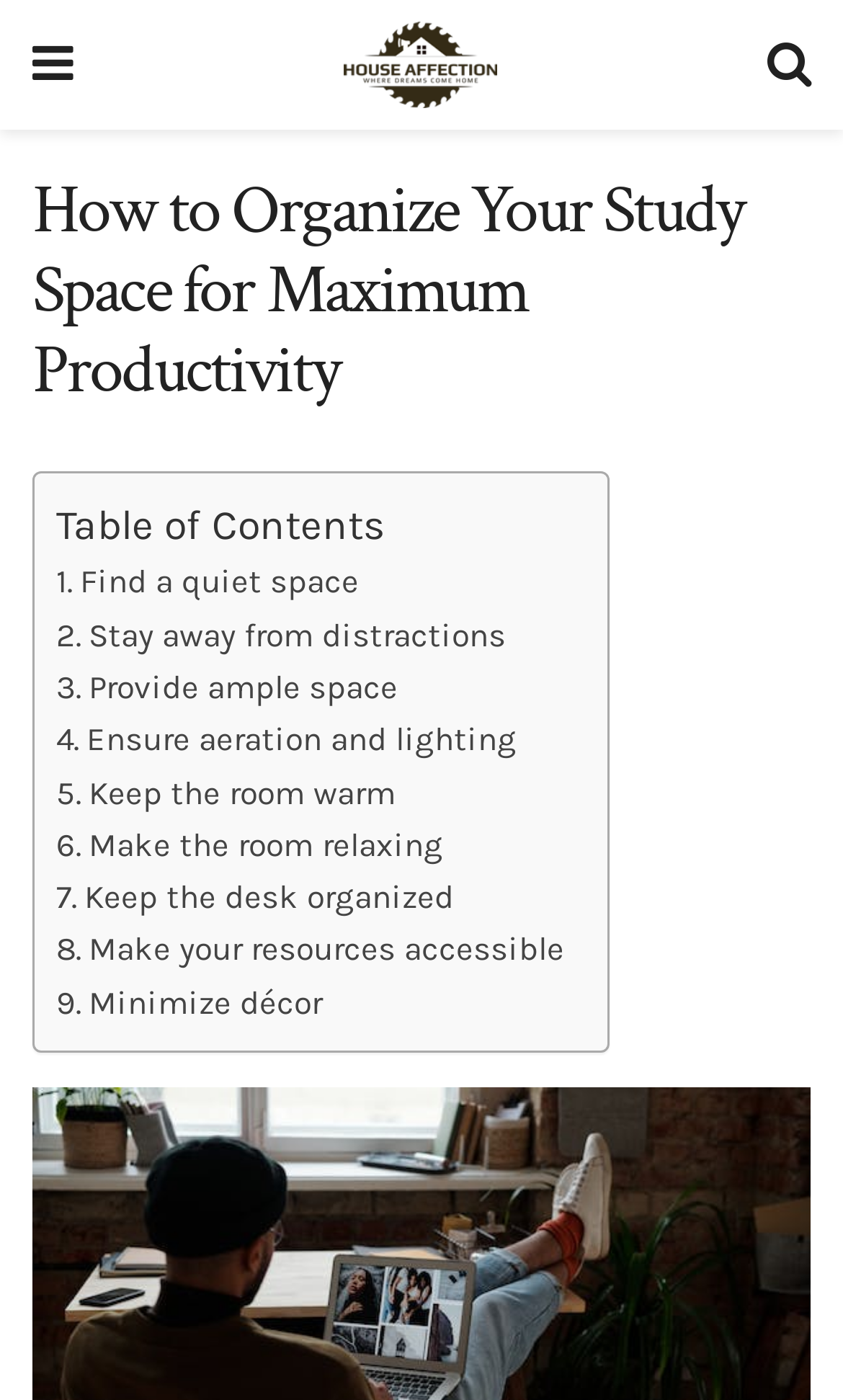Predict the bounding box coordinates of the area that should be clicked to accomplish the following instruction: "Explore minimizing décor". The bounding box coordinates should consist of four float numbers between 0 and 1, i.e., [left, top, right, bottom].

[0.067, 0.698, 0.382, 0.735]